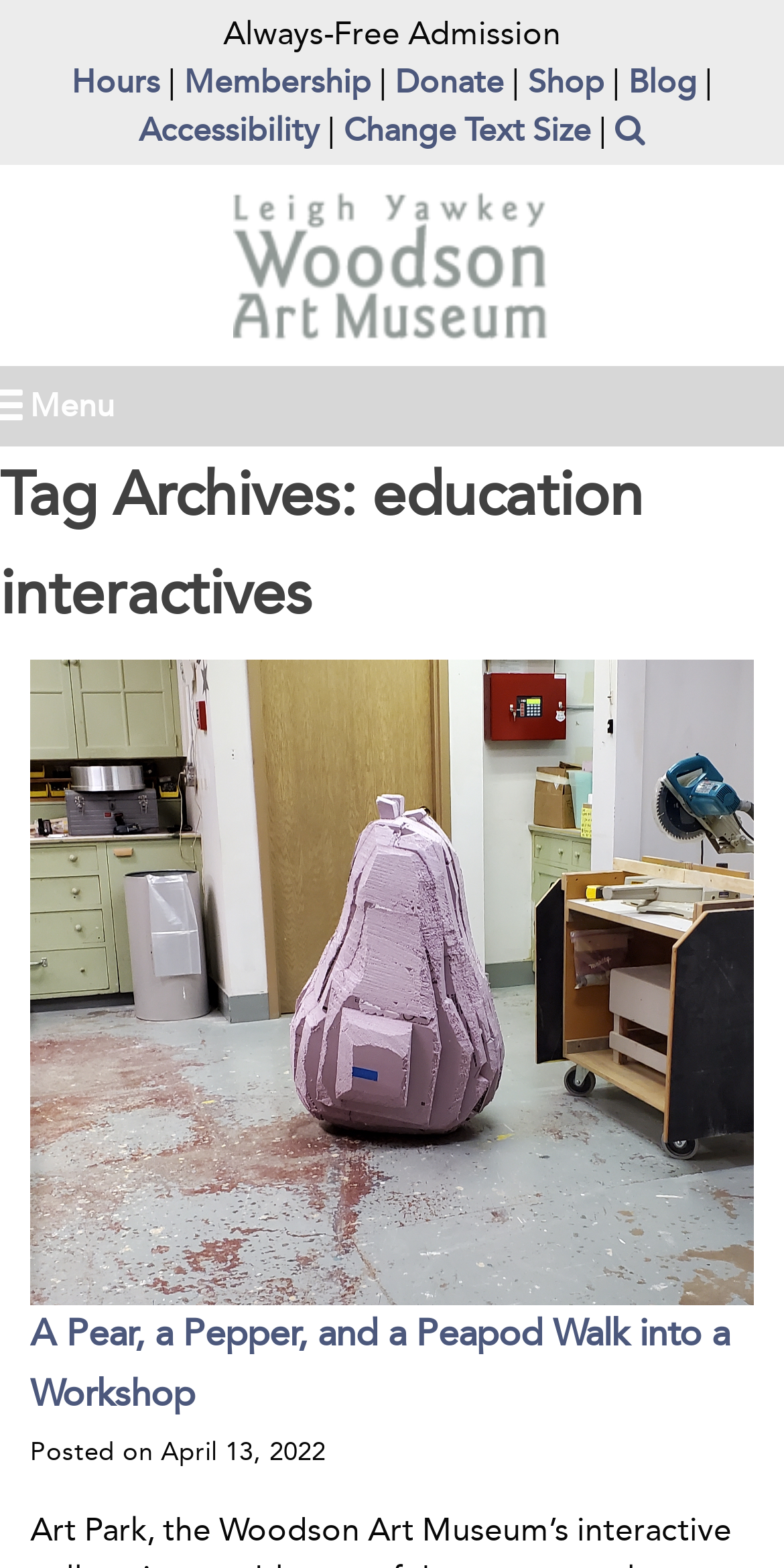Please locate the bounding box coordinates of the region I need to click to follow this instruction: "View large styrofoam pear sits in a workshop image".

[0.038, 0.421, 0.962, 0.833]